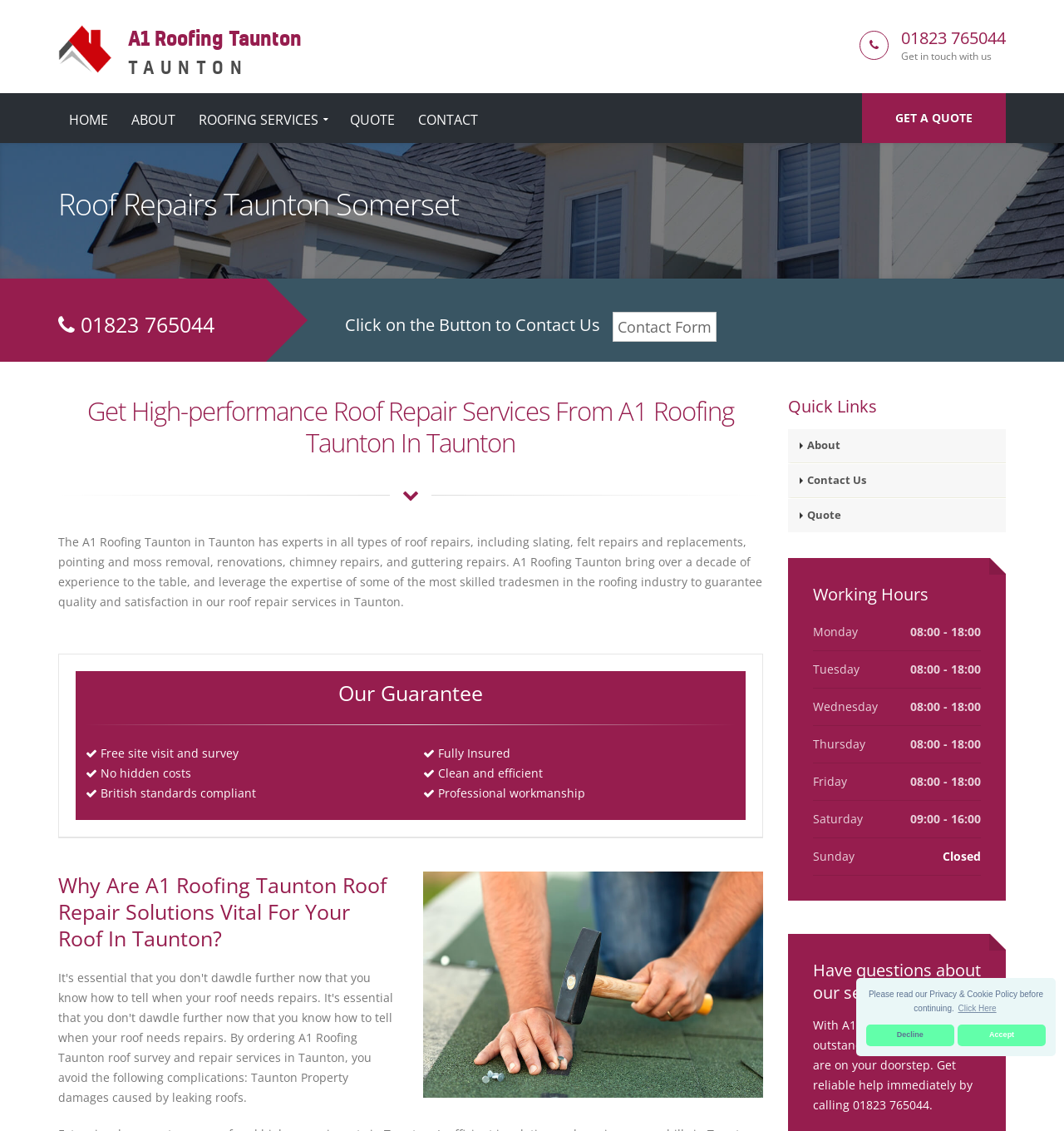What is the purpose of the 'Contact Form' link?
Based on the image, respond with a single word or phrase.

To contact A1 Roofing Taunton